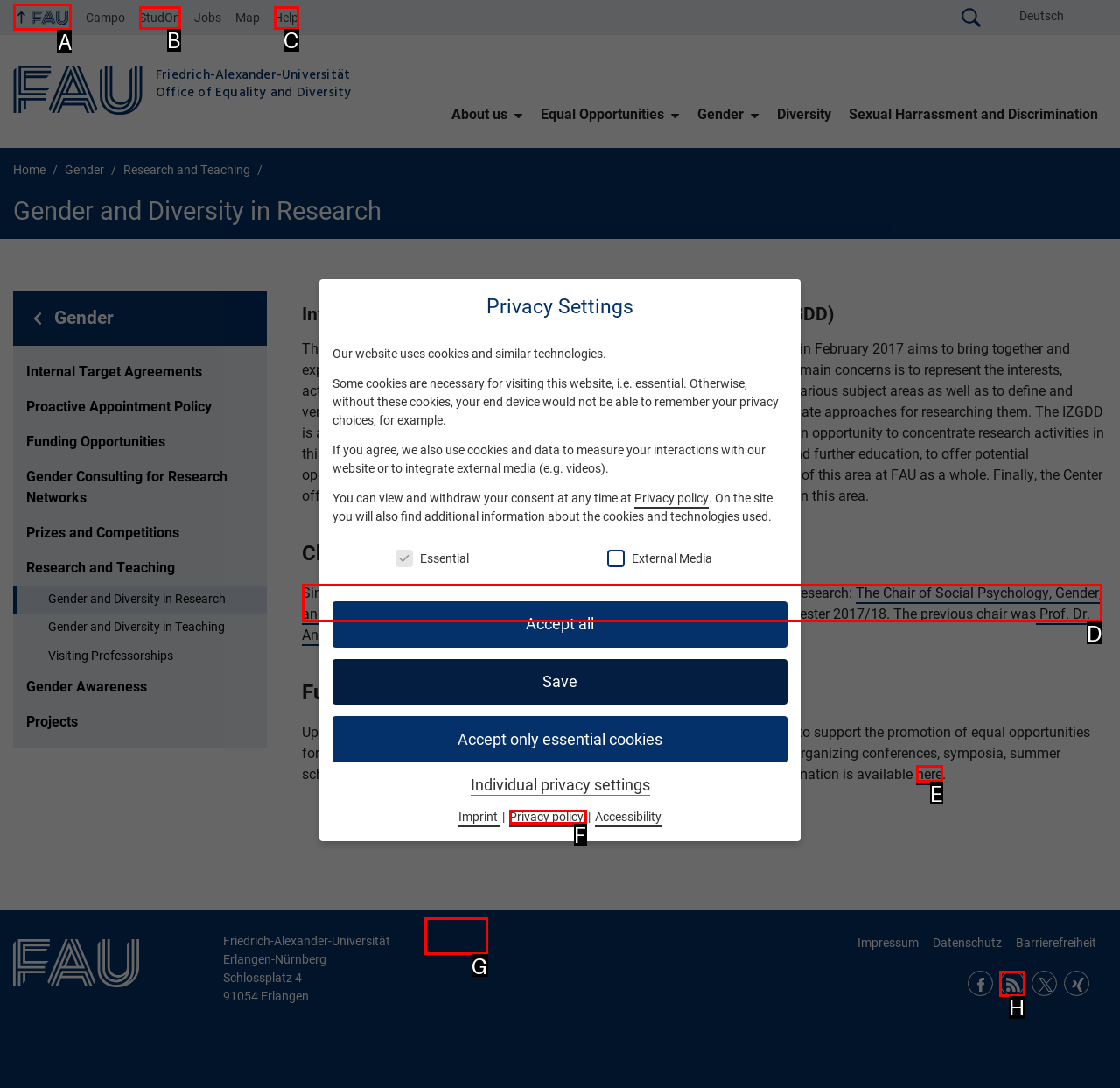Select the letter of the element you need to click to complete this task: Visit the FAU website
Answer using the letter from the specified choices.

A